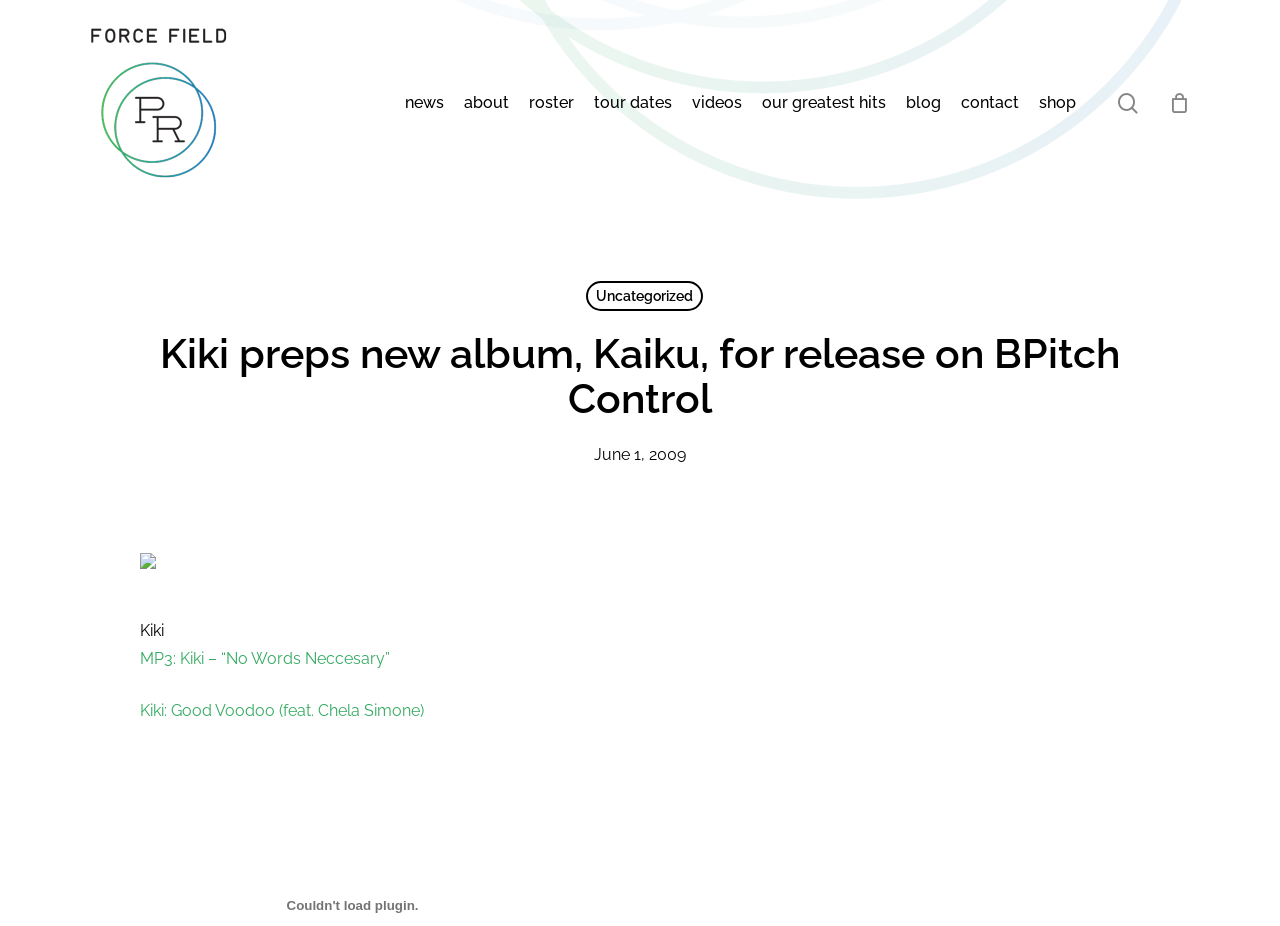Provide the bounding box coordinates of the HTML element described by the text: "Baptizing Your Child". The coordinates should be in the format [left, top, right, bottom] with values between 0 and 1.

None